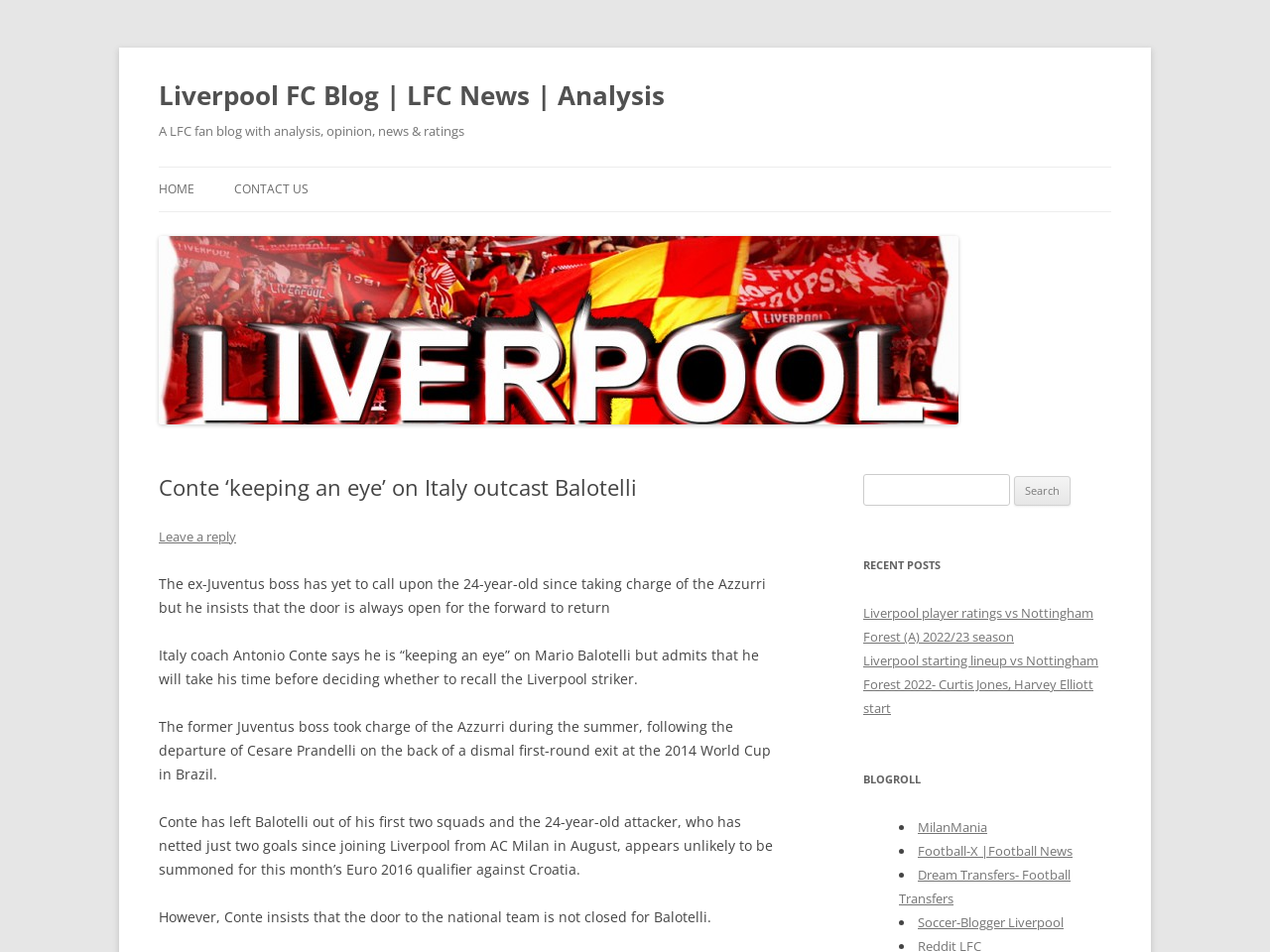Can you show the bounding box coordinates of the region to click on to complete the task described in the instruction: "Read the recent post 'Liverpool player ratings vs Nottingham Forest (A) 2022/23 season'"?

[0.68, 0.635, 0.861, 0.678]